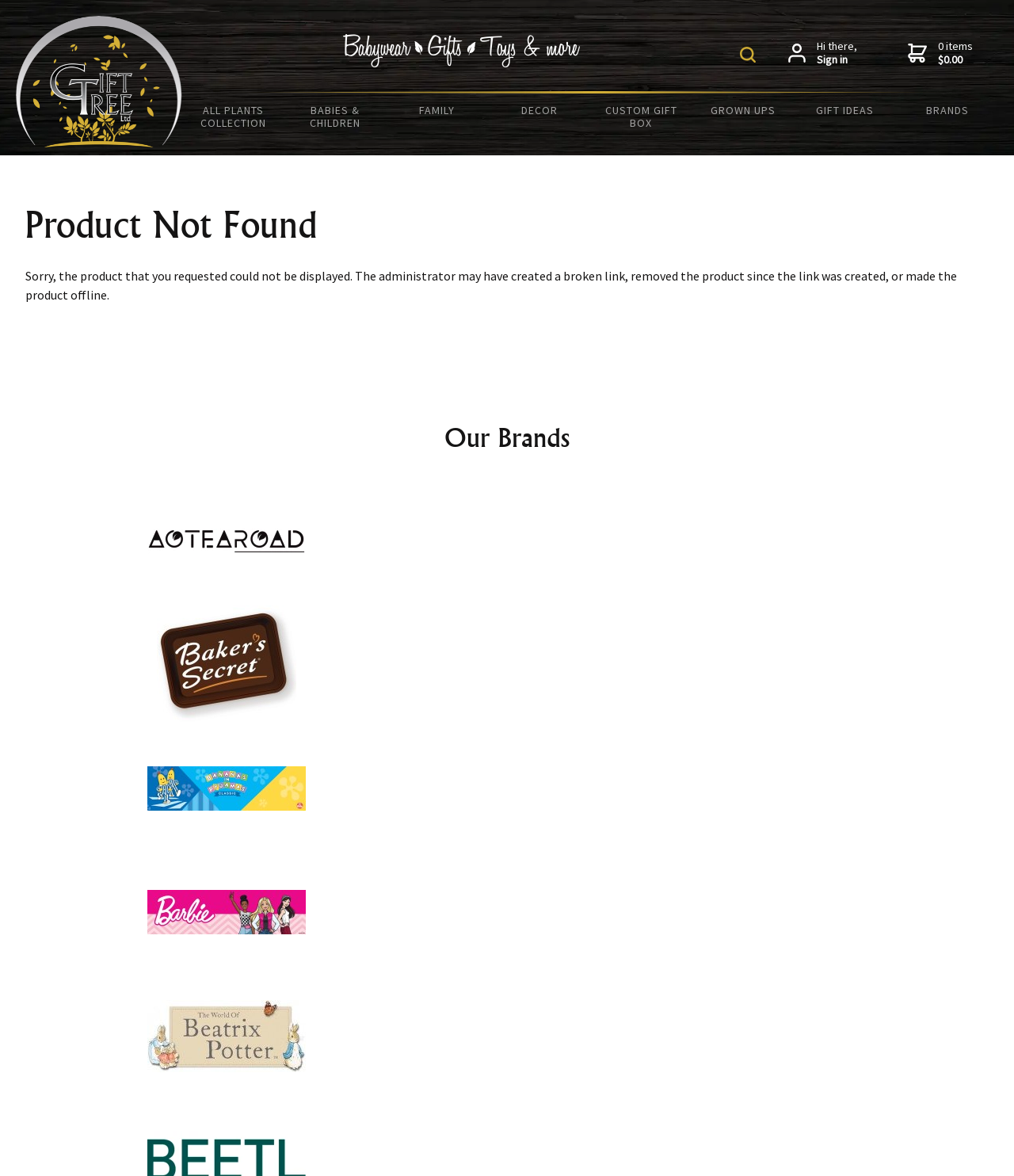Identify the bounding box of the HTML element described as: "alt="Bananas in Pyjamas"".

[0.145, 0.71, 0.302, 0.724]